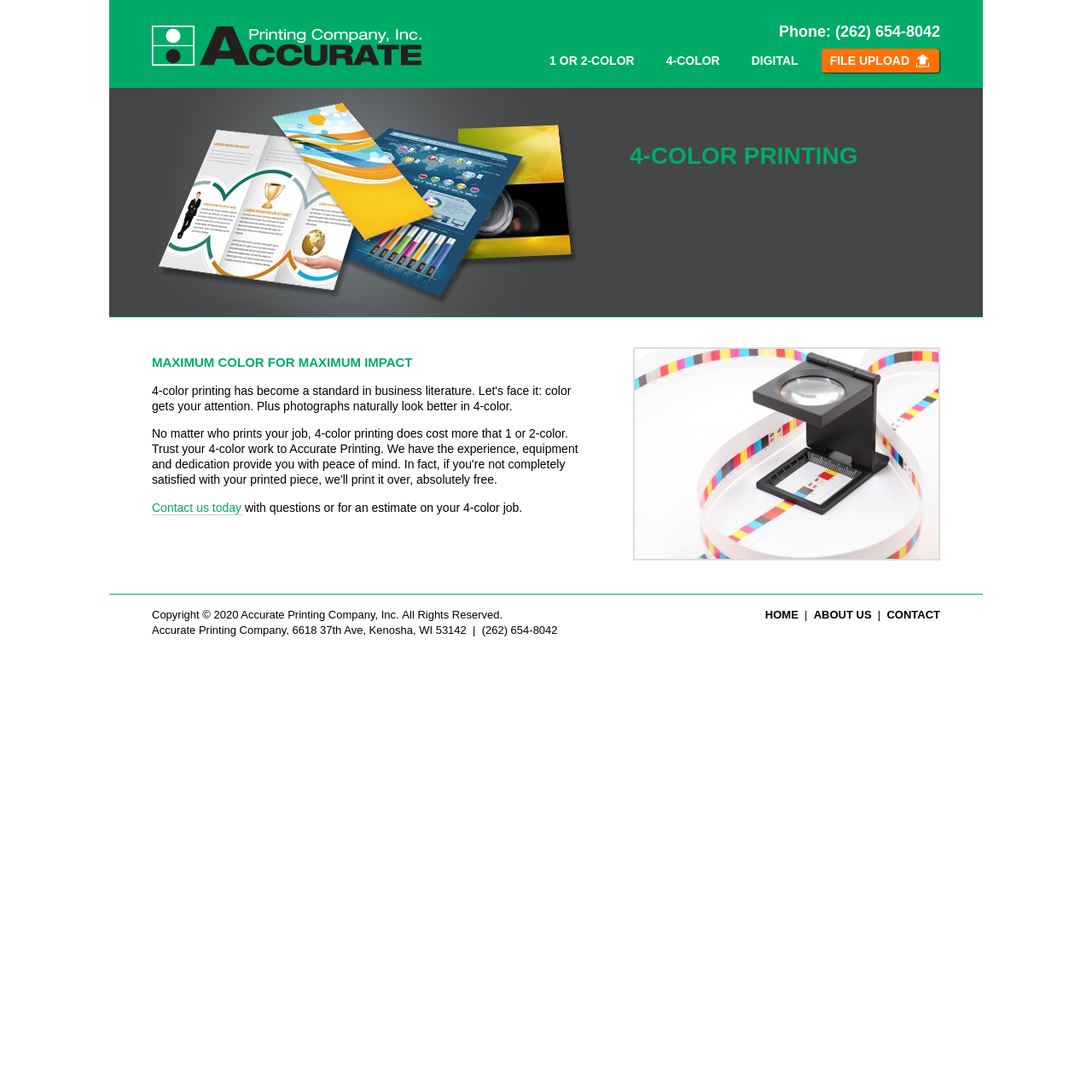Write an elaborate caption that captures the essence of the webpage.

The webpage is about Accurate Printing, a printing company based in Kenosha, WI. At the top left, there is a logo of Accurate Printing Company, accompanied by a link to the company's homepage. On the top right, there is a phone number link, "Phone: (262) 654-8042".

Below the logo, there are four links to different printing services: "1 OR 2-COLOR PRINTING", "4-COLOR PRINTING", "DIGITAL PRINTING", and "FILE UPLOAD". These links are aligned horizontally and take up about half of the page's width.

The main content of the page is divided into two sections. On the left, there is an image of a 4-color brochure, followed by a heading "4-COLOR PRINTING" and a subheading "MAXIMUM COLOR FOR MAXIMUM IMPACT". Below the subheading, there is a call-to-action link "Contact us today" and a brief description of the service.

On the right side of the main content, there is an image of Prepress Color Management. The image takes up about half of the page's height.

At the bottom of the page, there is a navigation menu with links to "HOME", "ABOUT US", and "CONTACT". The copyright information and the company's address are also displayed at the bottom.

Overall, the webpage is focused on promoting Accurate Printing's 4-color printing services and providing easy access to different sections of the website.